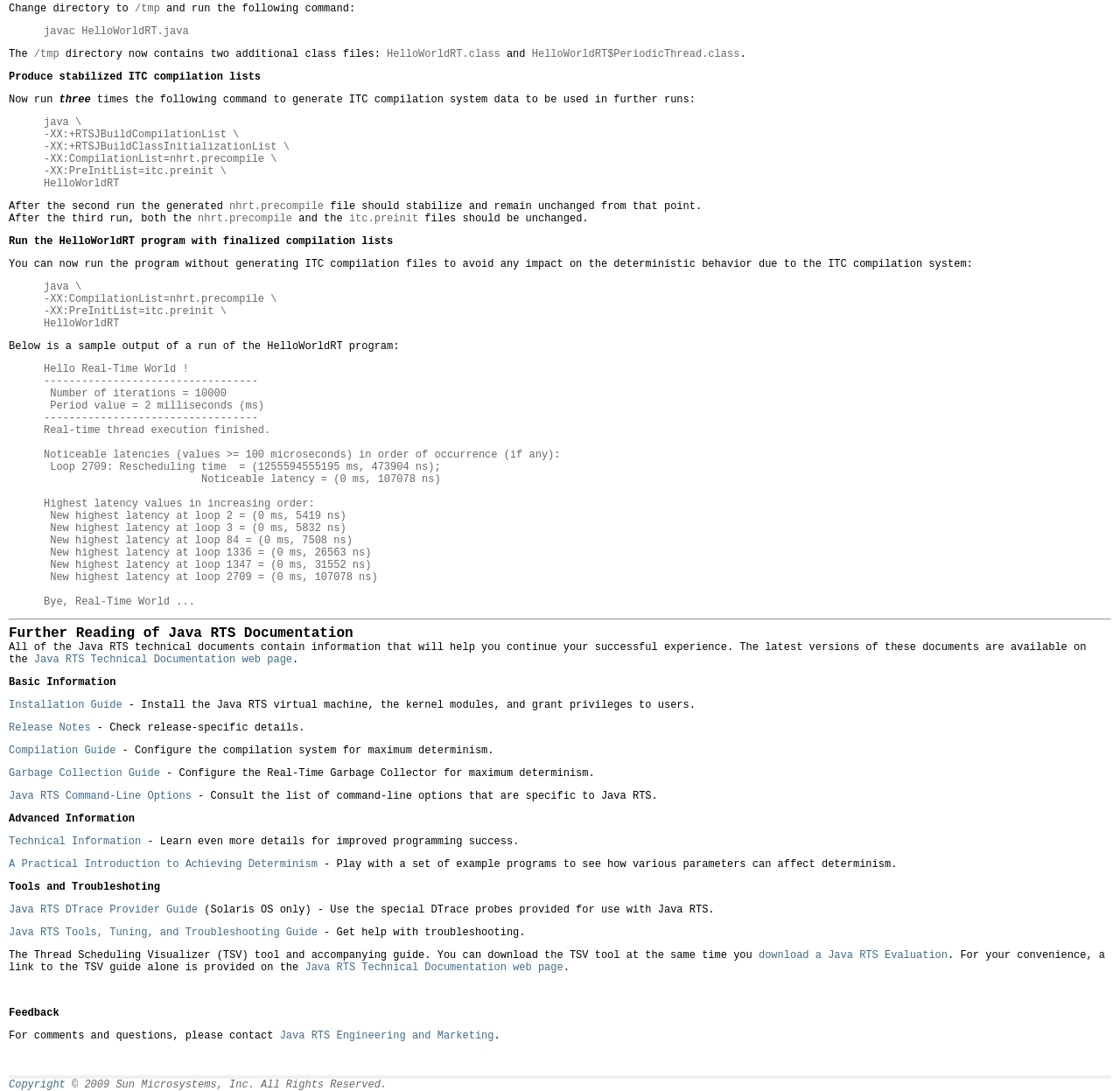What is the name of the program to be run without generating ITC compilation files?
Craft a detailed and extensive response to the question.

The webpage instructs the user to run the 'HelloWorldRT' program without generating ITC compilation files to avoid any impact on the deterministic behavior due to the ITC compilation system, as indicated by the static text.